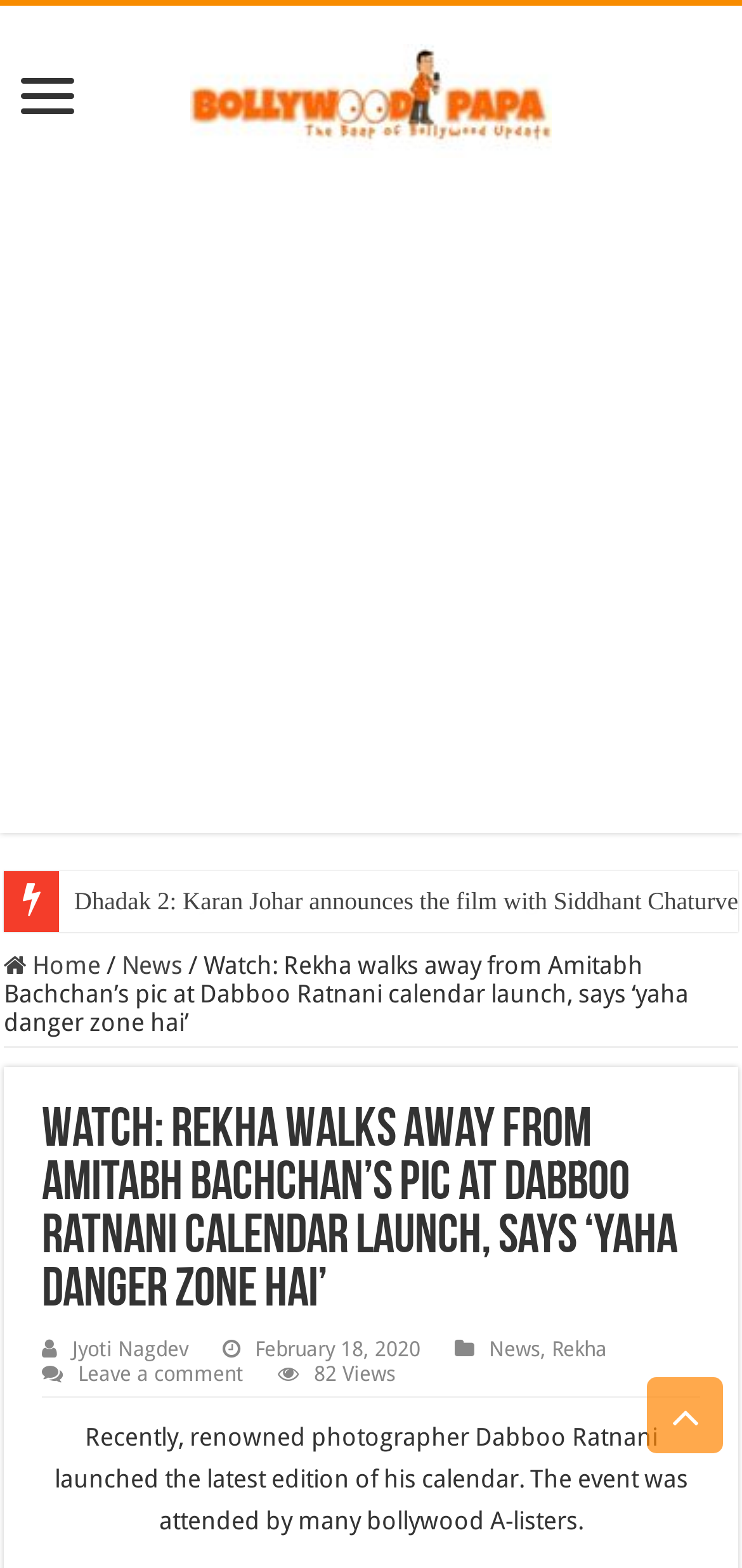Please find the bounding box coordinates of the section that needs to be clicked to achieve this instruction: "Click on the 'Rekha' link to read more about her".

[0.743, 0.853, 0.818, 0.869]